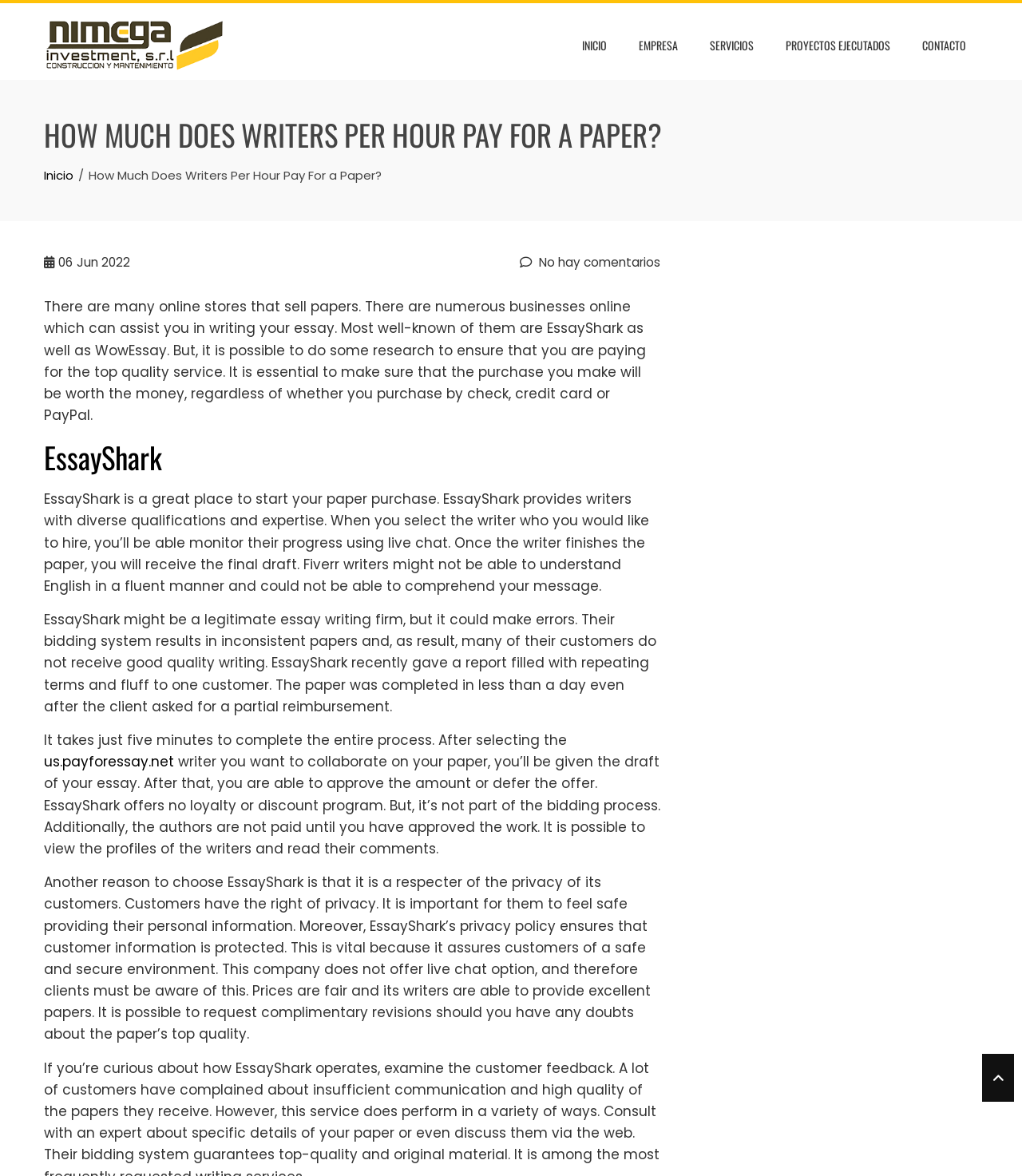Determine the coordinates of the bounding box for the clickable area needed to execute this instruction: "Read about 'Pain Relief' services".

None